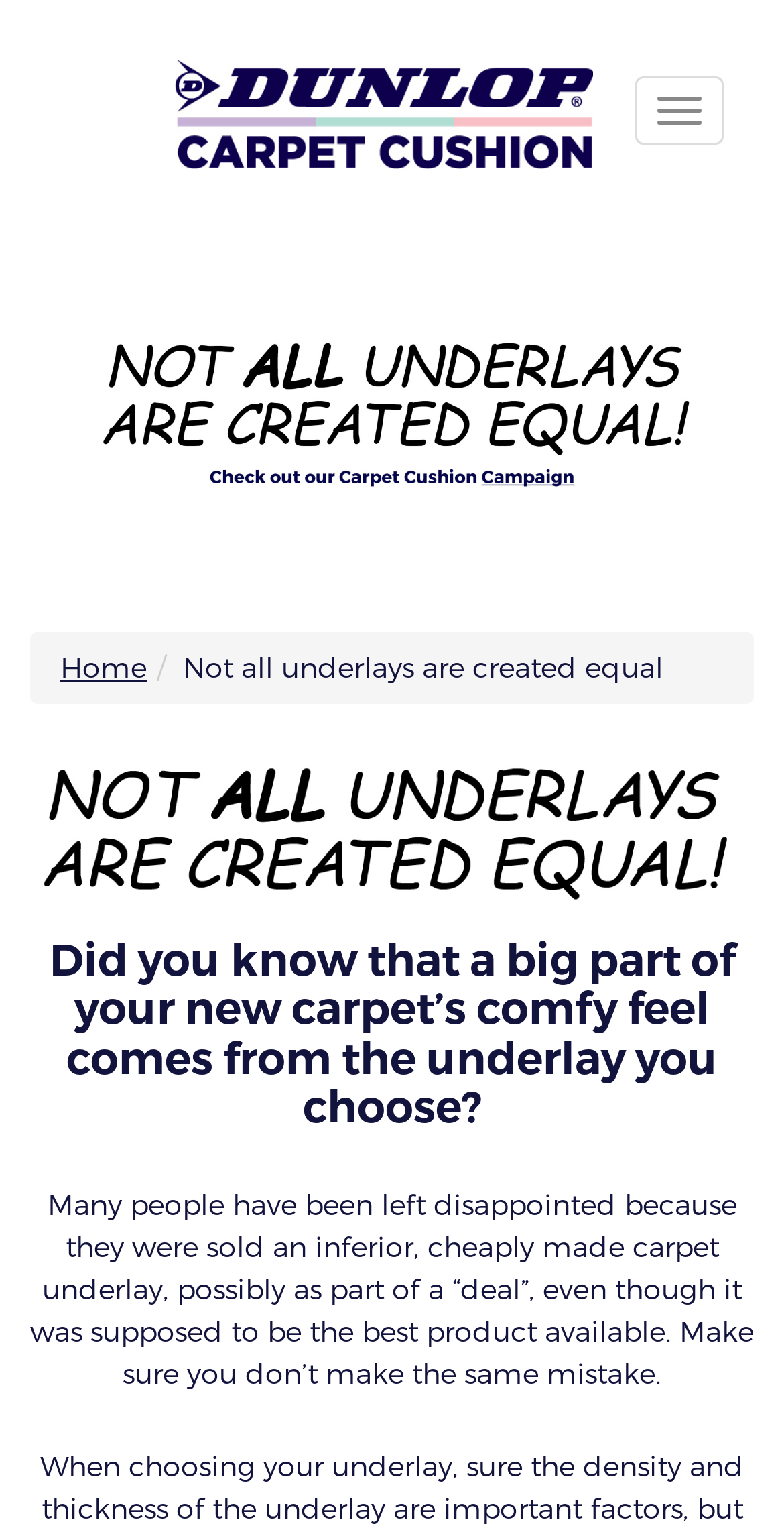Give a detailed overview of the webpage's appearance and contents.

The webpage is about Dunlop Flooring, with a focus on the importance of choosing the right underlay for a new carpet. At the top right corner, there is a button to toggle navigation. Next to it, on the top center, is a link to the Dunlop Flooring homepage, accompanied by the company's logo, an image. Below this, on the left side, is a link to the "Home" page.

The main content of the webpage is divided into two sections. The first section has a heading that asks a question, "Did you know that a big part of your new carpet’s comfy feel comes from the underlay you choose?" This is followed by a paragraph of text that explains how some people have been disappointed with their carpet underlay purchases, often due to being sold inferior products as part of a "deal". This text is positioned below the heading, taking up most of the page's width.